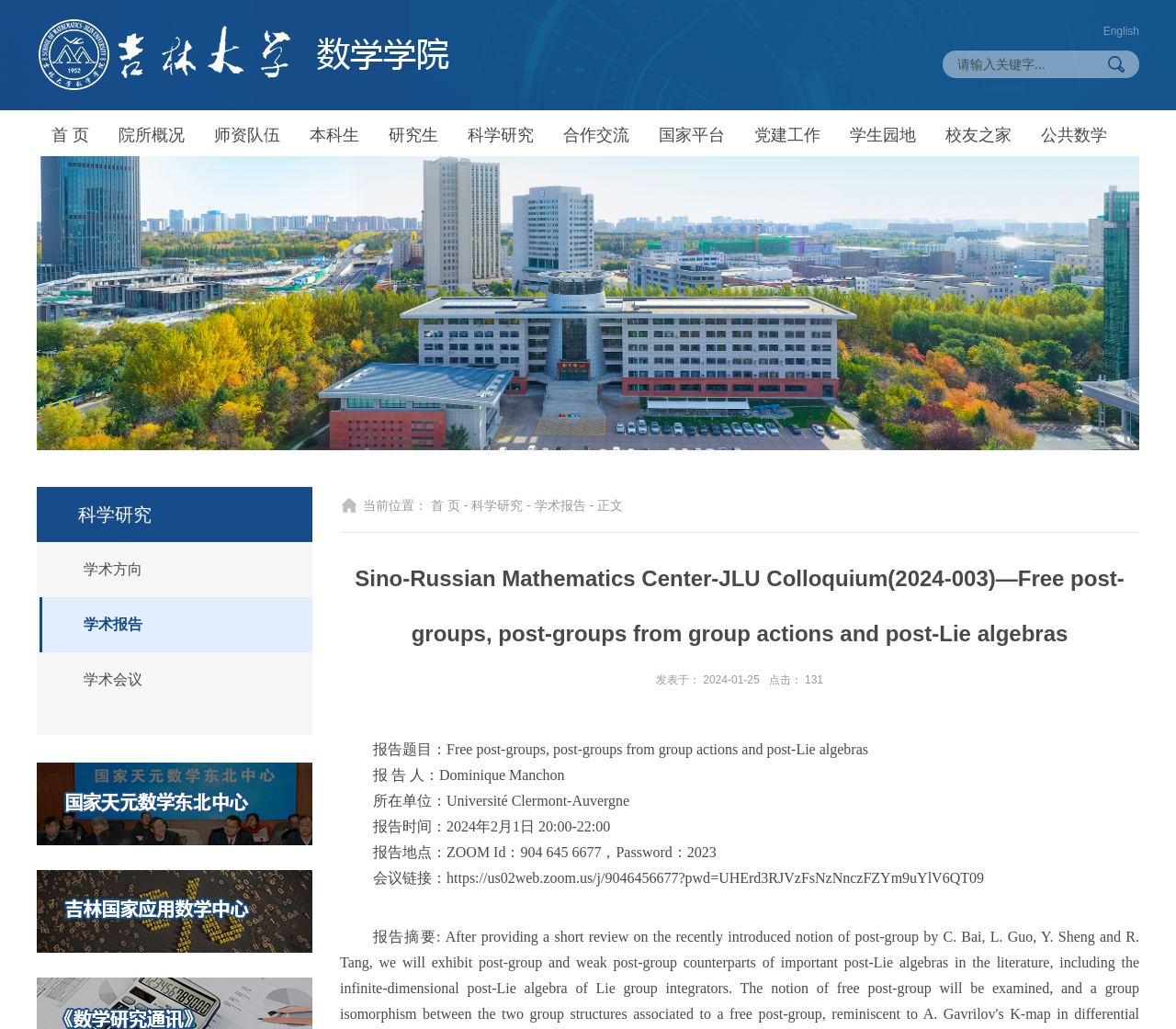Using the description "input value="请输入关键字..." name="showkeycode" value="请输入关键字..."", locate and provide the bounding box of the UI element.

[0.814, 0.049, 0.923, 0.076]